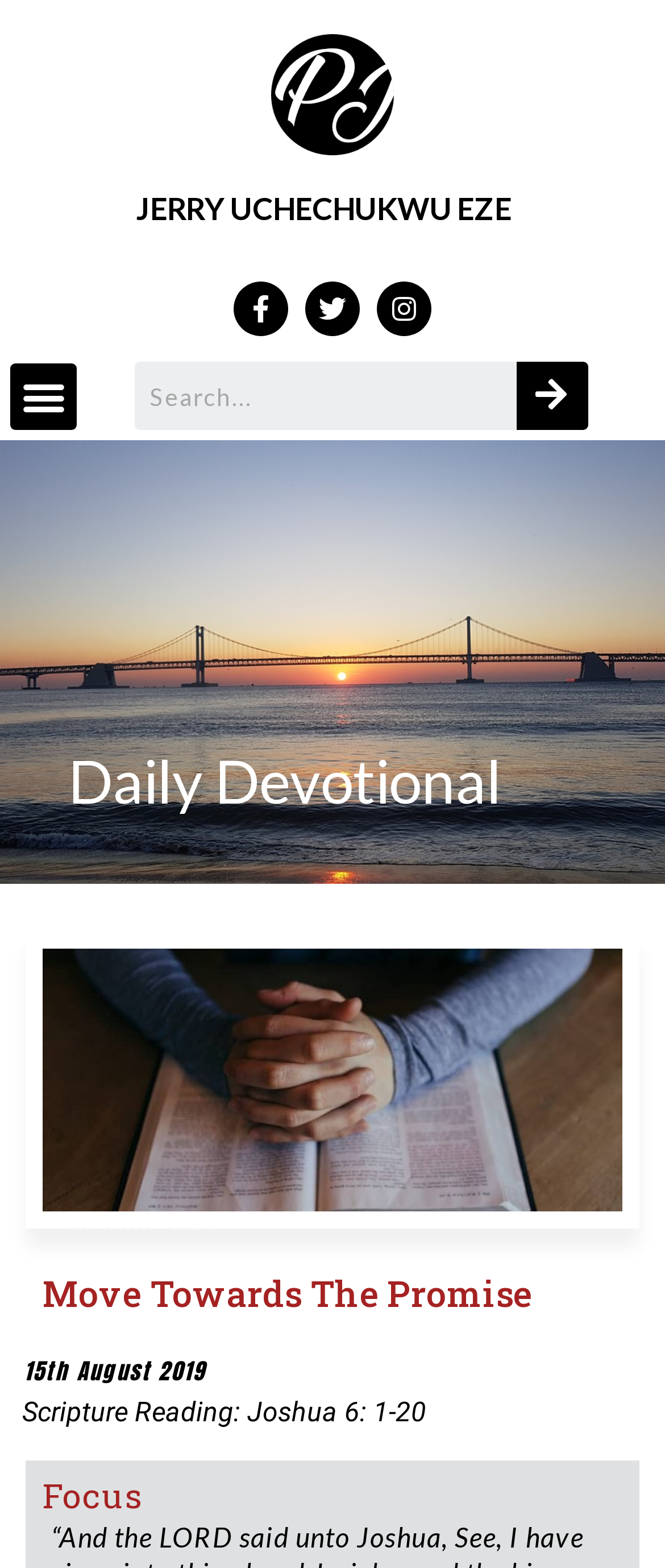Find the primary header on the webpage and provide its text.

Move Towards The Promise